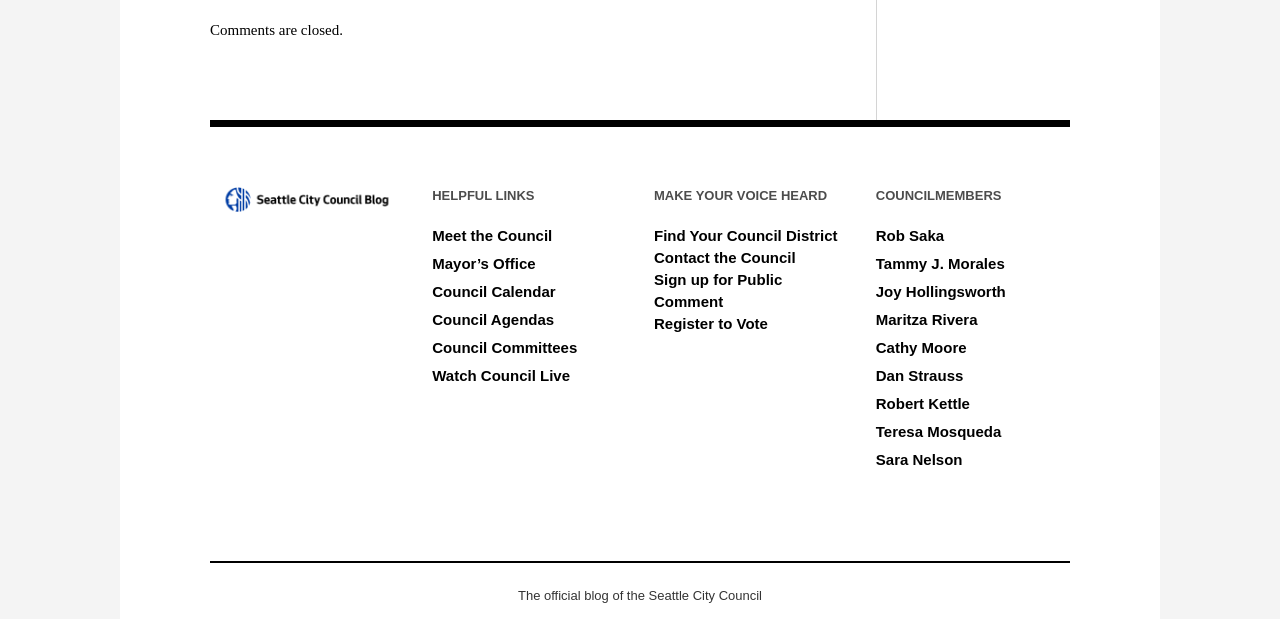Please mark the clickable region by giving the bounding box coordinates needed to complete this instruction: "Watch Council Live".

[0.338, 0.593, 0.445, 0.62]